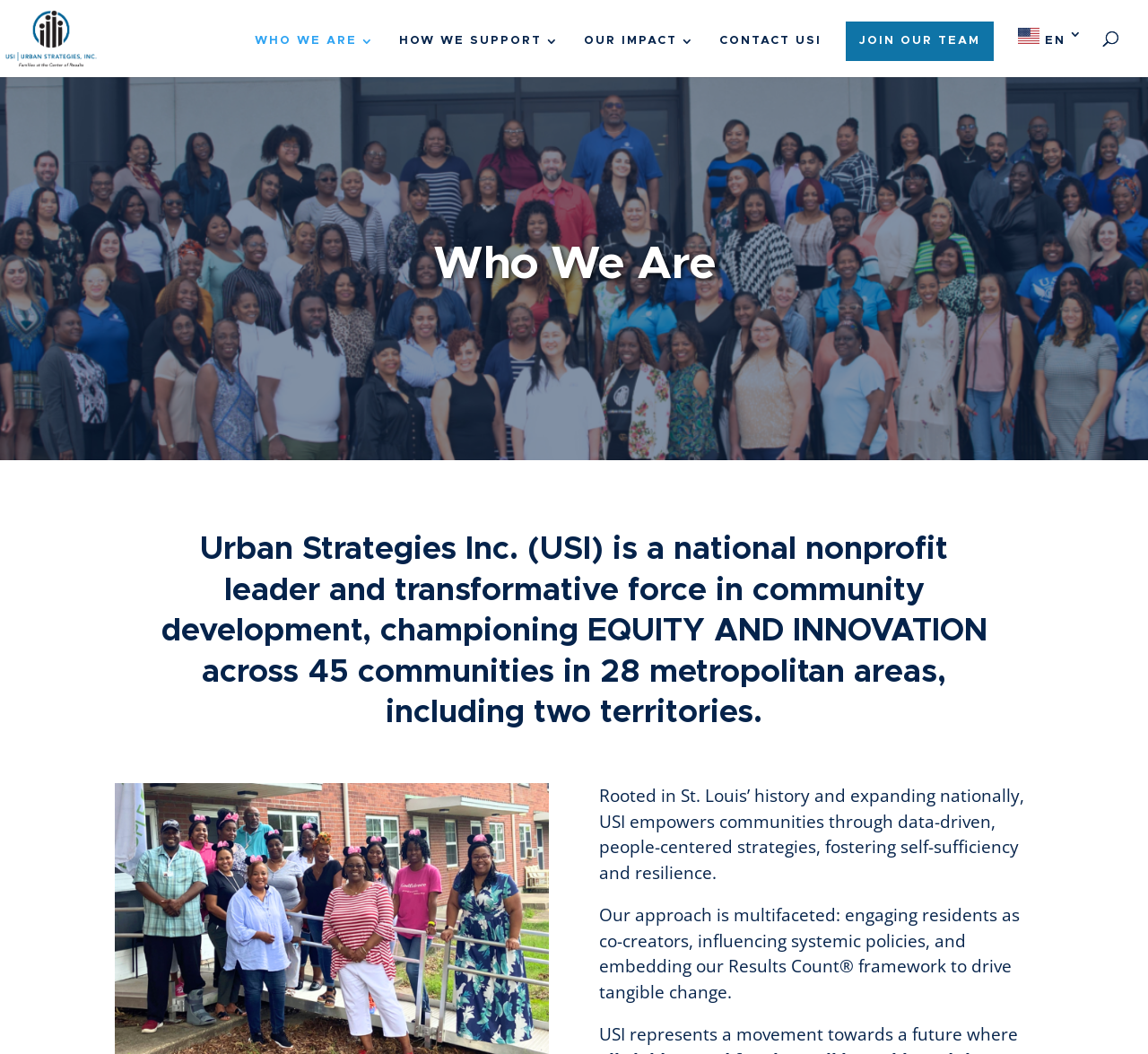Consider the image and give a detailed and elaborate answer to the question: 
What is the goal of USI's movement?

I found the answer by reading the last sentence of text on the webpage, which states that USI represents a movement towards a future where... (implying a future with equity and innovation).